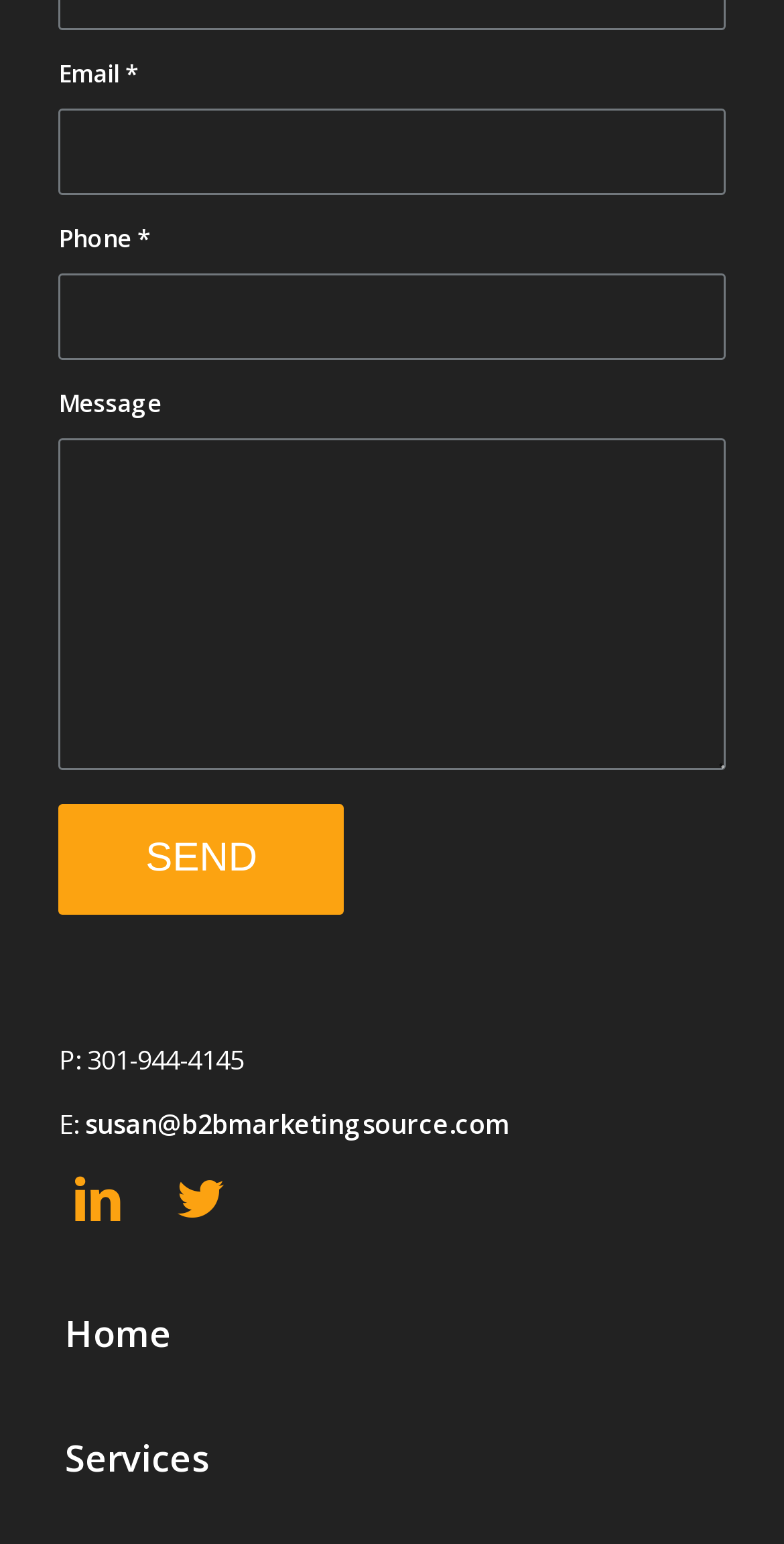Please specify the bounding box coordinates of the clickable region to carry out the following instruction: "Type phone number". The coordinates should be four float numbers between 0 and 1, in the format [left, top, right, bottom].

[0.075, 0.177, 0.925, 0.233]